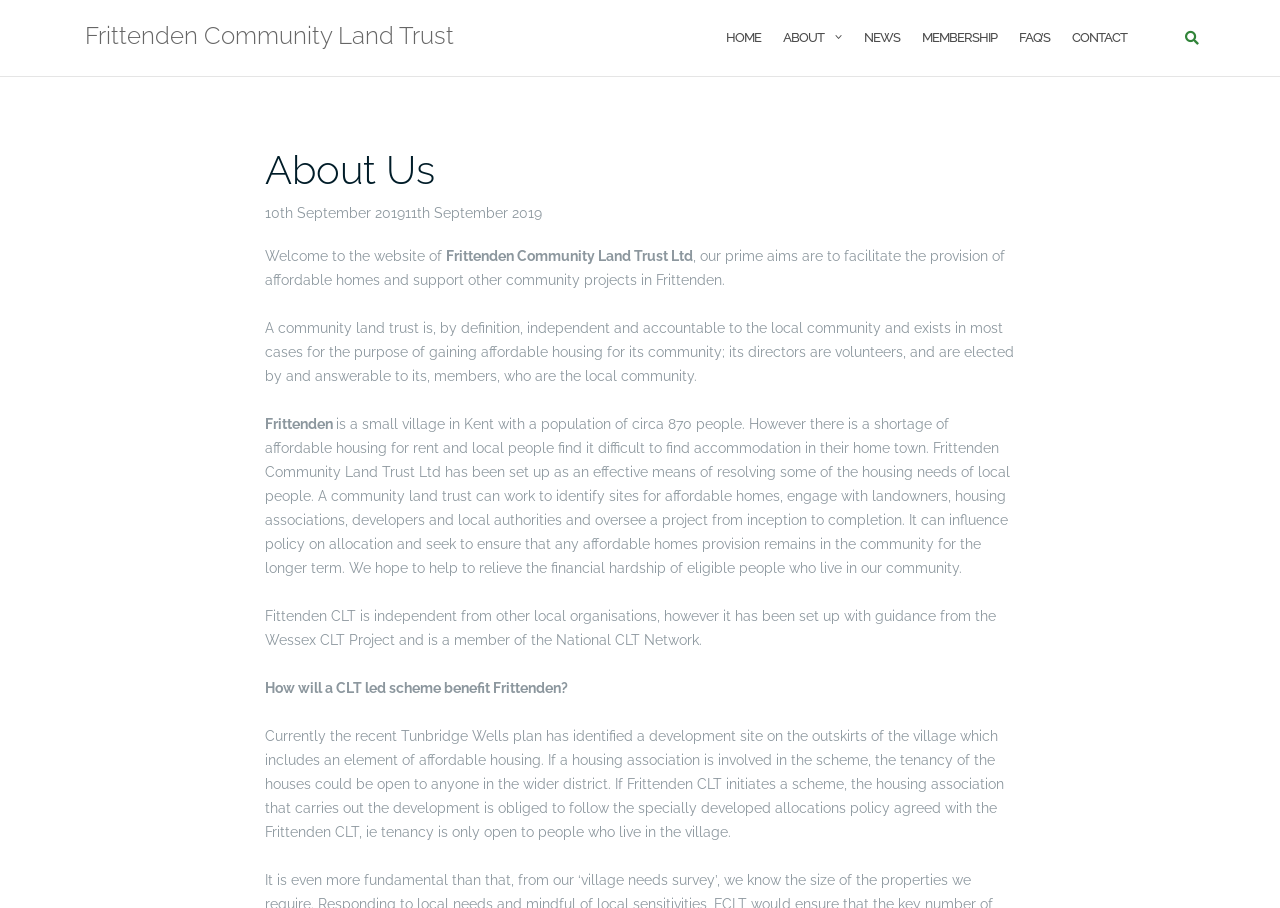Create a detailed narrative of the webpage’s visual and textual elements.

The webpage is about Frittenden Community Land Trust Ltd, a organization aiming to provide affordable homes and support community projects in Frittenden. At the top, there is a navigation menu with links to "HOME", "ABOUT", "NEWS", "MEMBERSHIP", "FAQ'S", and "CONTACT". On the top right, there is a button with an icon.

Below the navigation menu, there is a heading "About Us" followed by a link with the same text. Underneath, there are several paragraphs of text describing the organization's purpose and goals. The first paragraph welcomes visitors to the website and explains the organization's prime aims. The second paragraph defines what a community land trust is and its role in providing affordable housing. The third paragraph describes the village of Frittenden and its need for affordable housing, and how the organization aims to address this issue. The fourth paragraph explains how the organization was set up and its relationship with other local organizations. The fifth paragraph asks how a CLT-led scheme will benefit Frittenden, and the final paragraph explains how the organization's approach will ensure that affordable housing is reserved for local people.

There are 7 links at the top, 1 button on the top right, 1 heading, 1 link below the heading, and 6 paragraphs of text on the page.